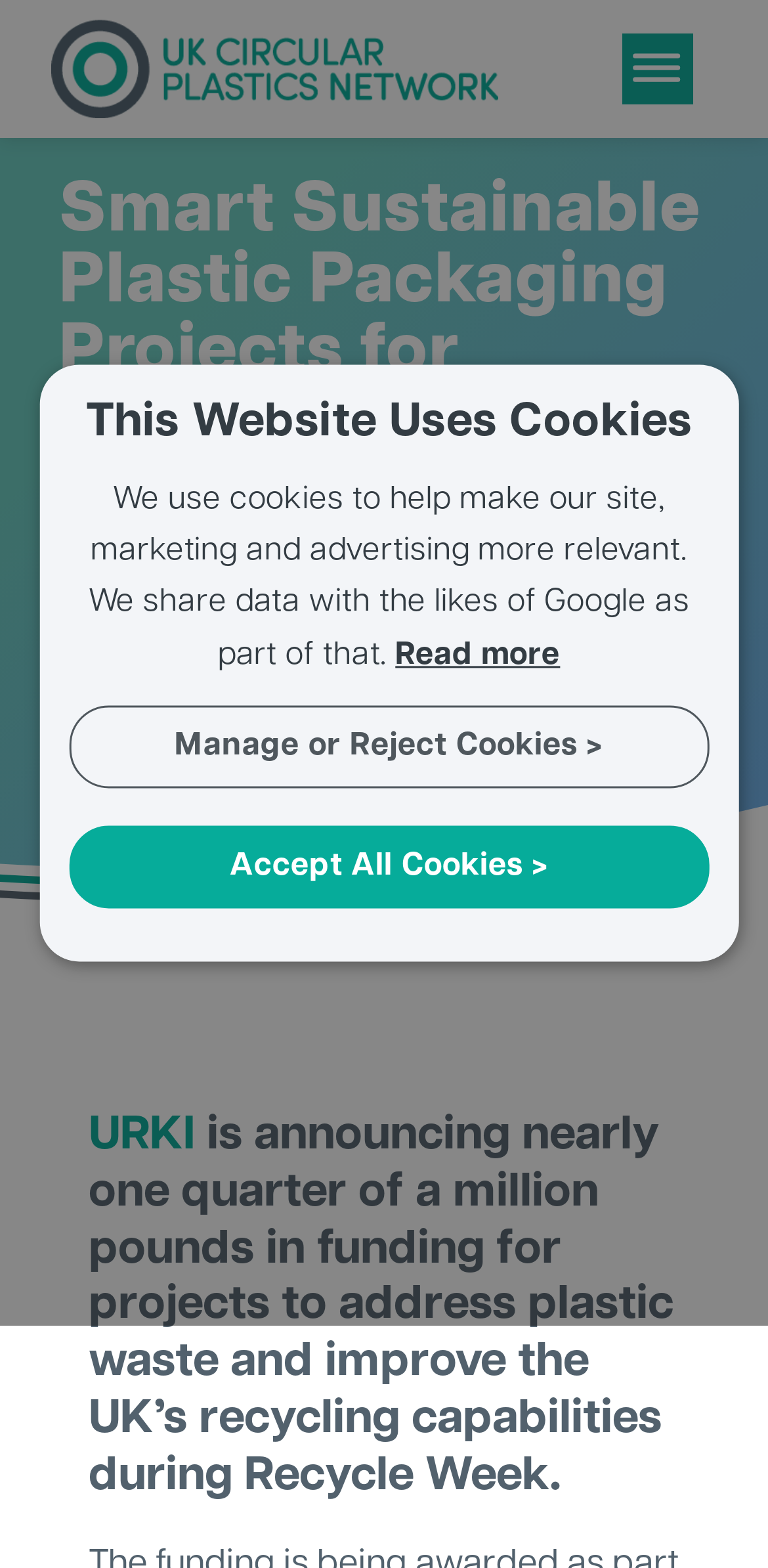Determine the main heading of the webpage and generate its text.

Smart Sustainable Plastic Packaging Projects for Recycle Week